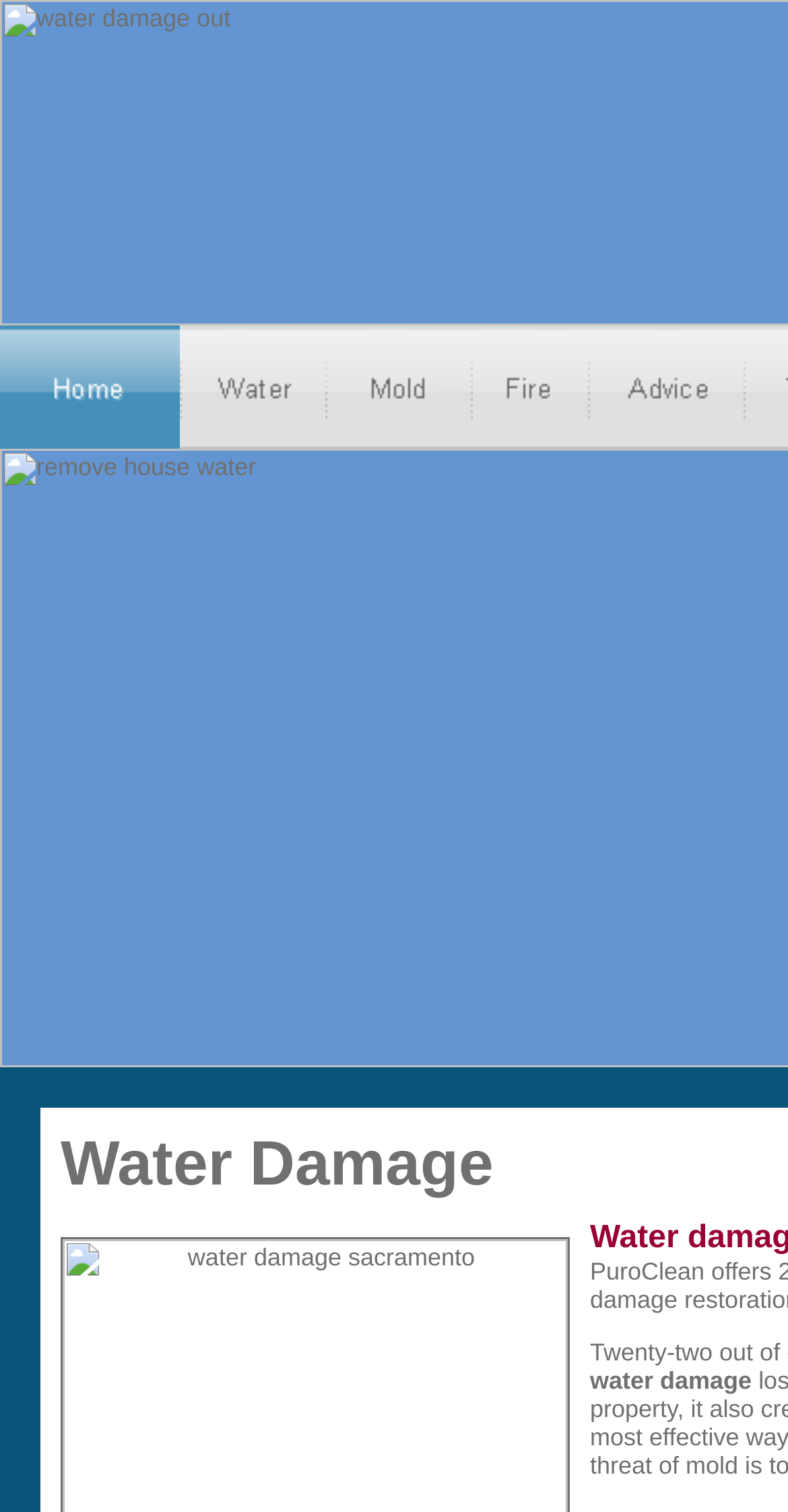How many services are listed on the top?
Look at the screenshot and give a one-word or phrase answer.

4